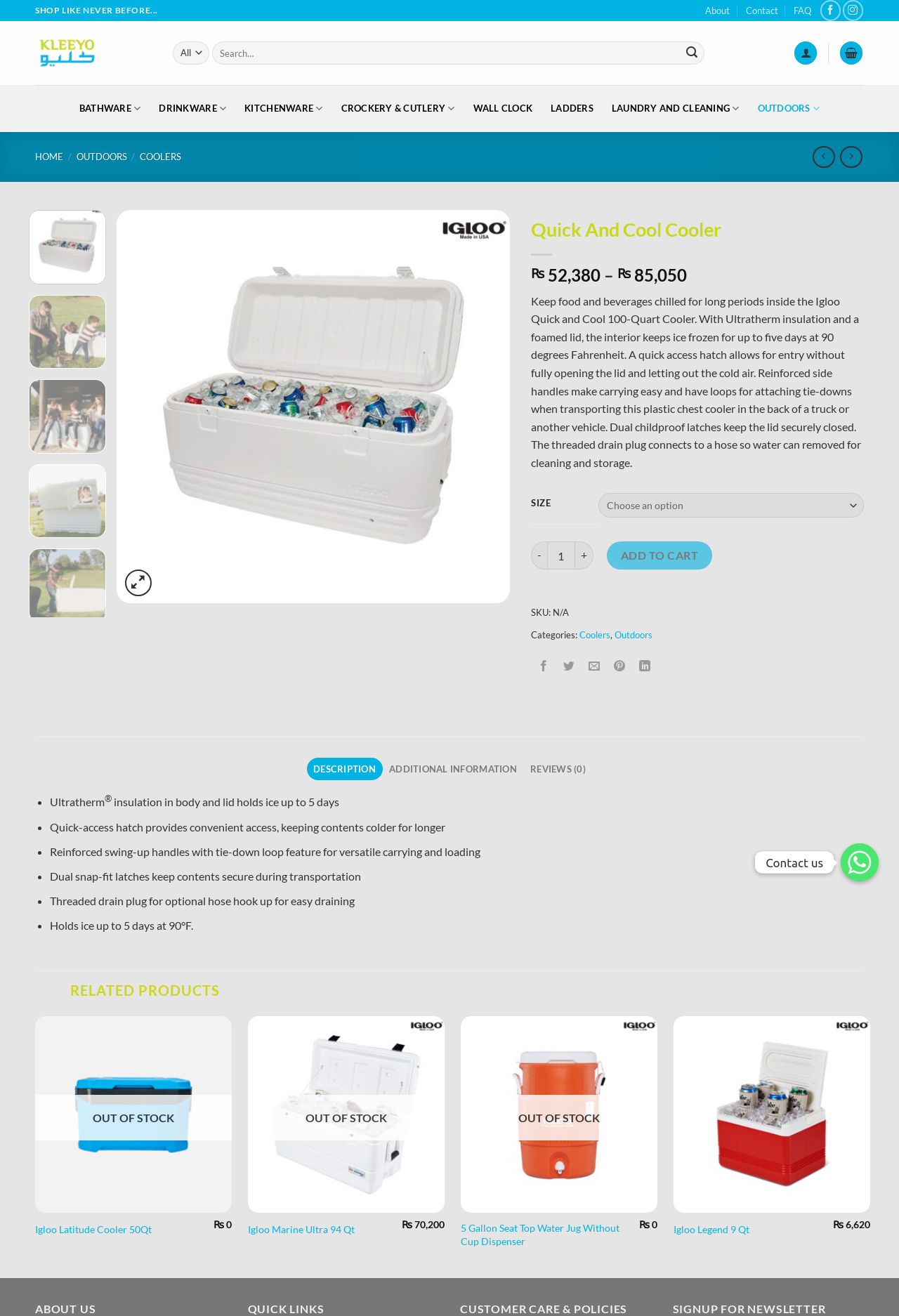Please look at the image and answer the question with a detailed explanation: What type of handles does the Quick And Cool Cooler have?

The product description mentions that the Quick And Cool Cooler has 'Reinforced swing-up handles with tie-down loop feature for versatile carrying and loading', indicating that the cooler has reinforced swing-up handles that are designed for easy carrying and loading.